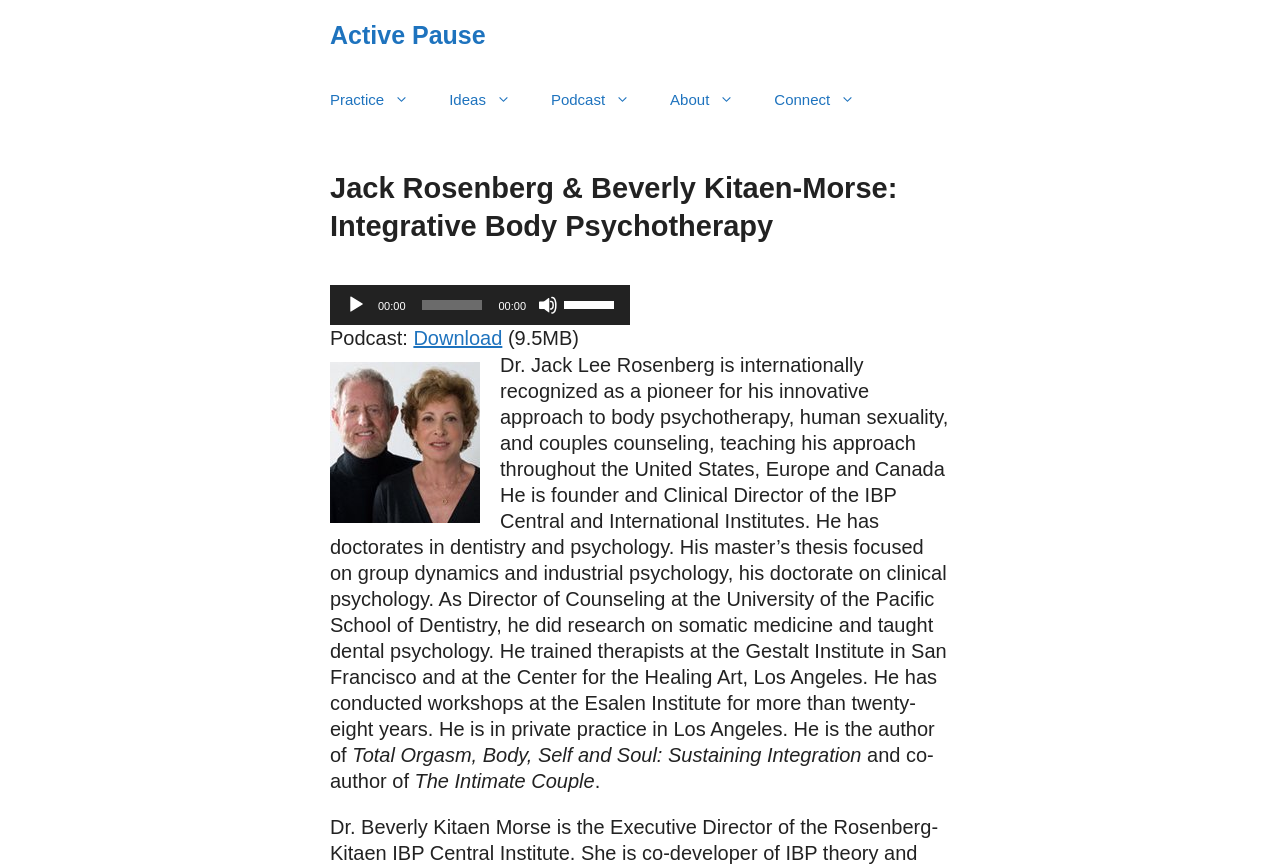Look at the image and write a detailed answer to the question: 
What is the purpose of the slider below the audio player?

The slider below the audio player is labeled as 'Volume Slider' and has a valuemin of 0 and valuemax of 100, which suggests that its purpose is to control the volume of the audio player.